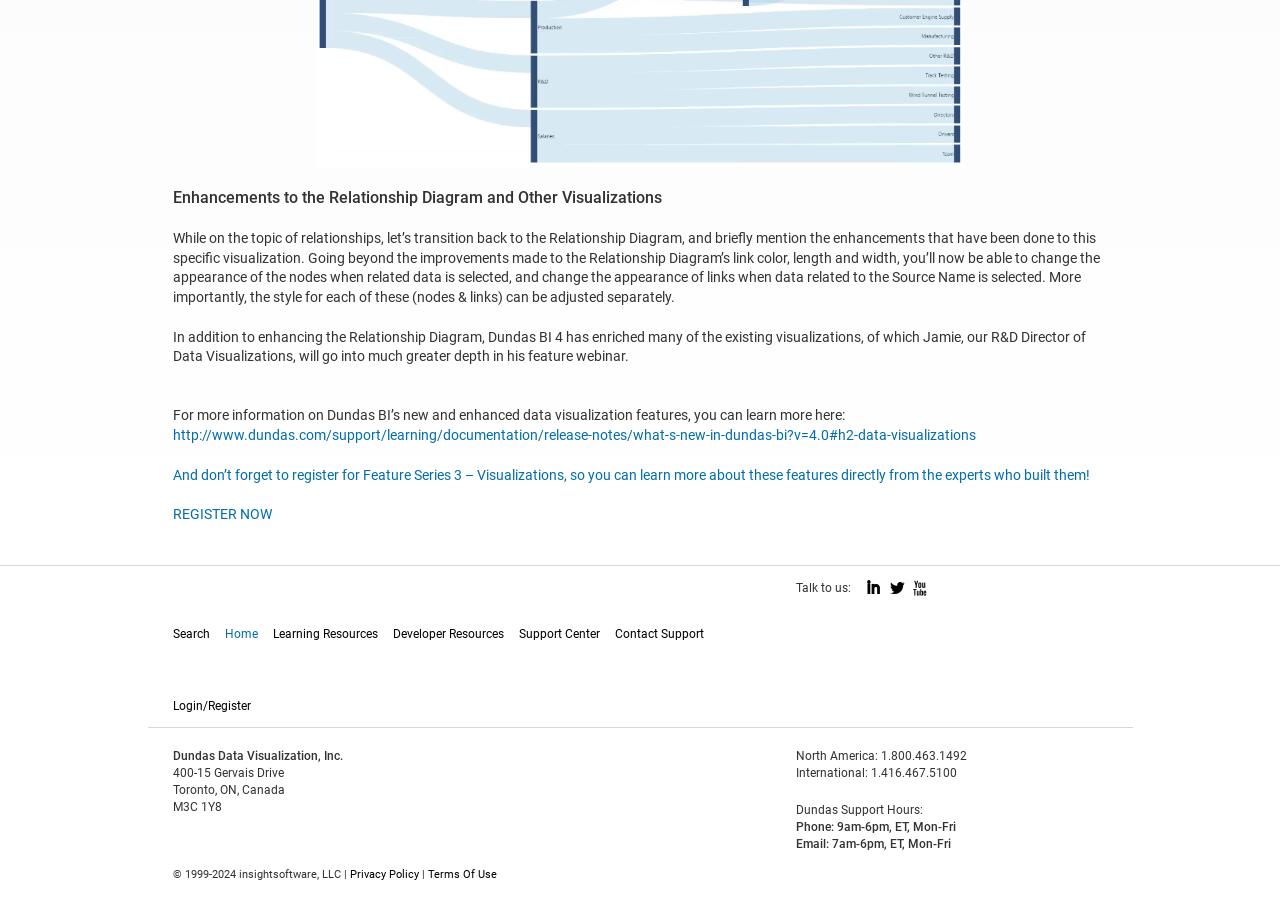Identify the coordinates of the bounding box for the element that must be clicked to accomplish the instruction: "Learn more about Dundas BI’s new and enhanced data visualization features".

[0.135, 0.475, 0.762, 0.493]